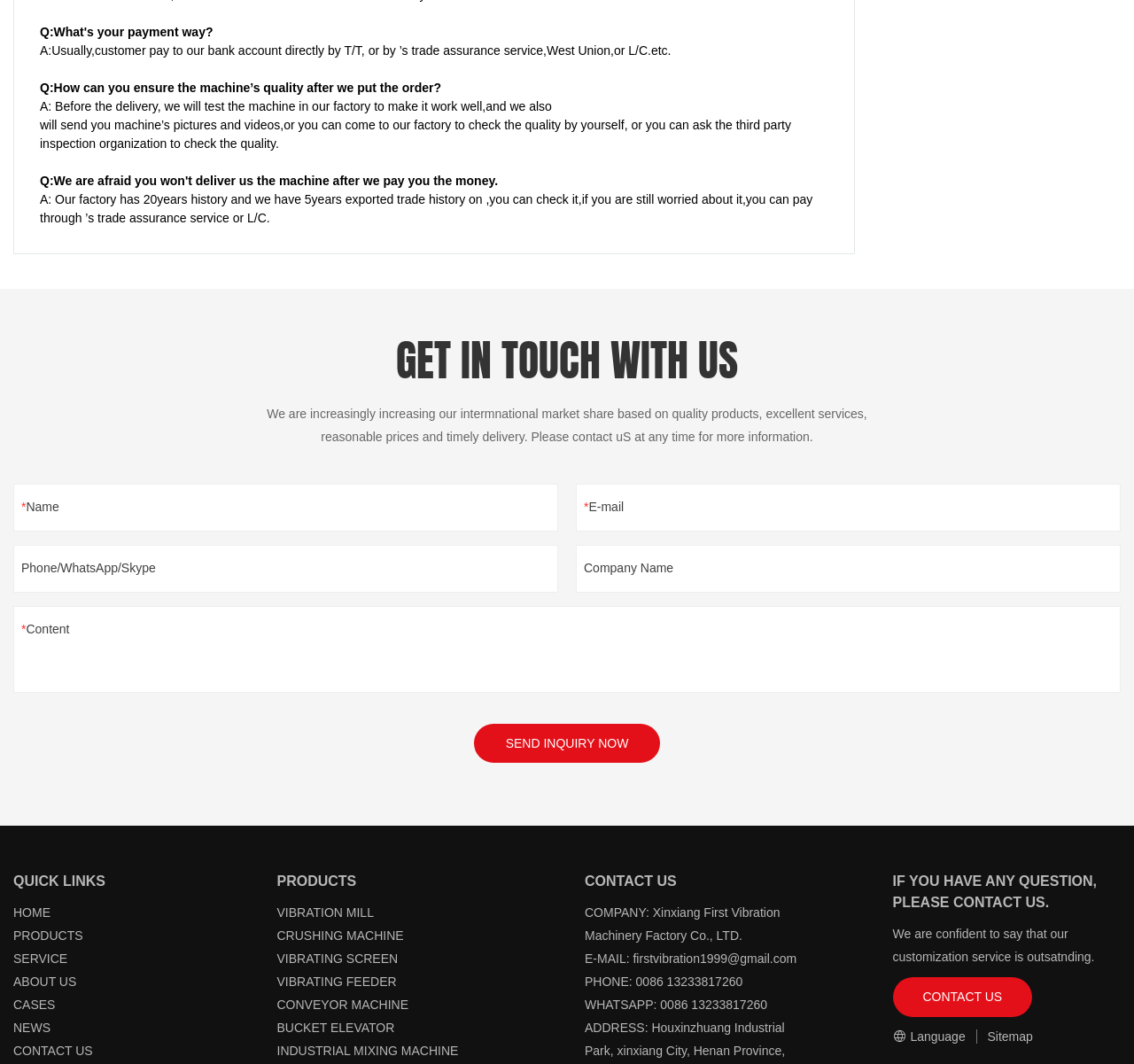Please identify the bounding box coordinates for the region that you need to click to follow this instruction: "View the VIBRATION MILL product".

[0.244, 0.851, 0.33, 0.864]